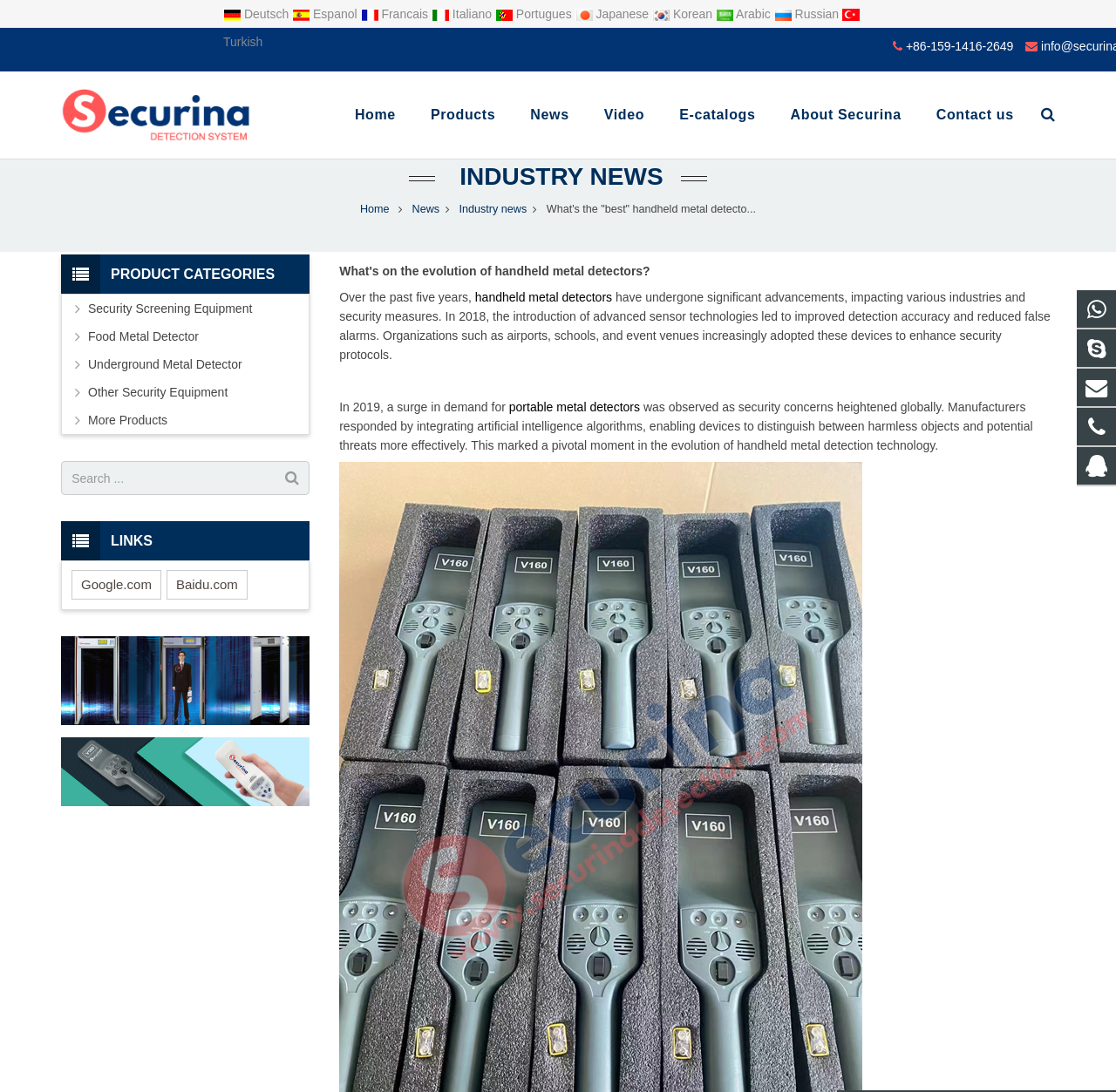Extract the bounding box coordinates for the described element: "Russian". The coordinates should be represented as four float numbers between 0 and 1: [left, top, right, bottom].

[0.693, 0.006, 0.755, 0.019]